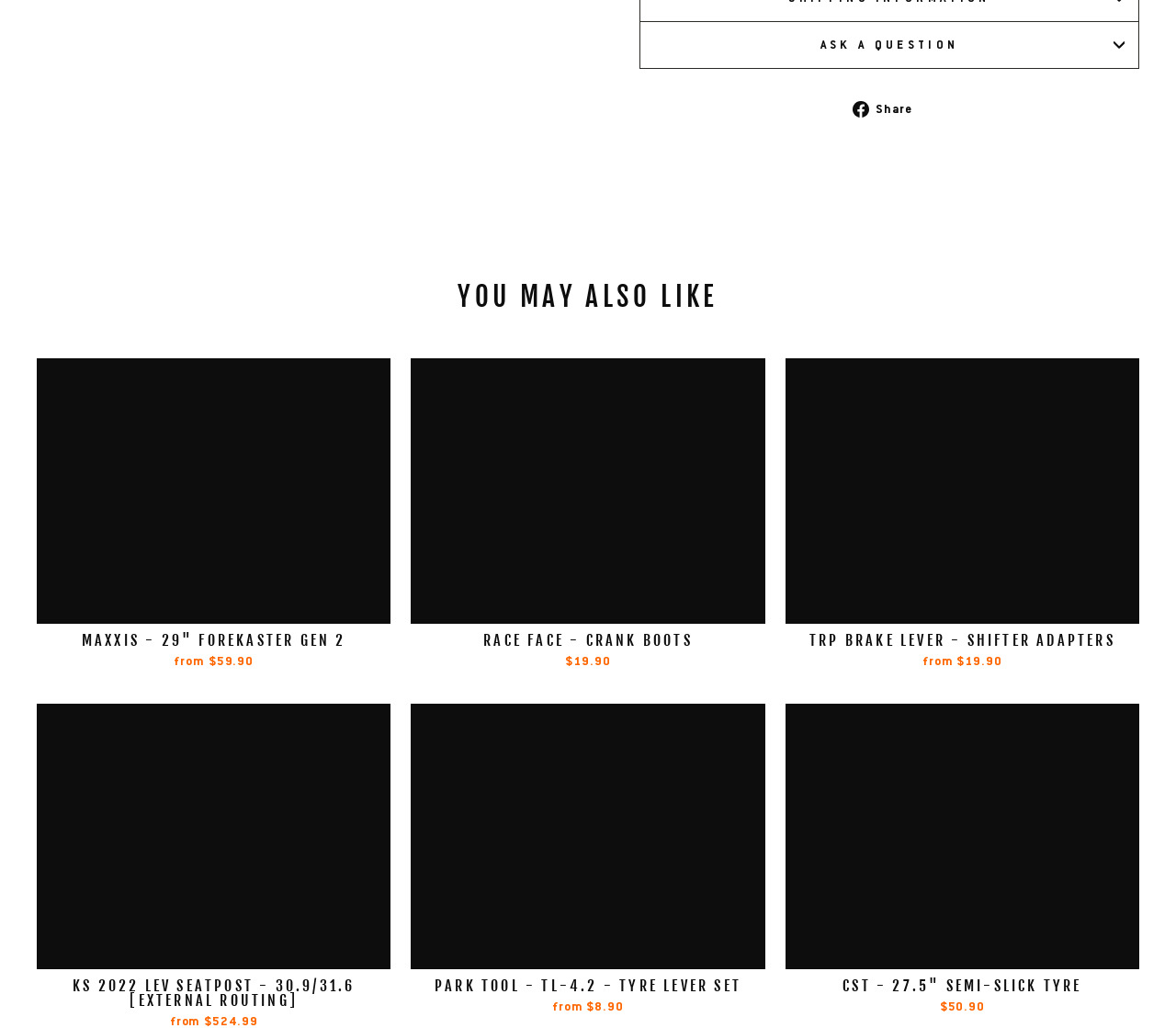Answer the question with a brief word or phrase:
What is the function of the 'Quick view' button?

To view product details